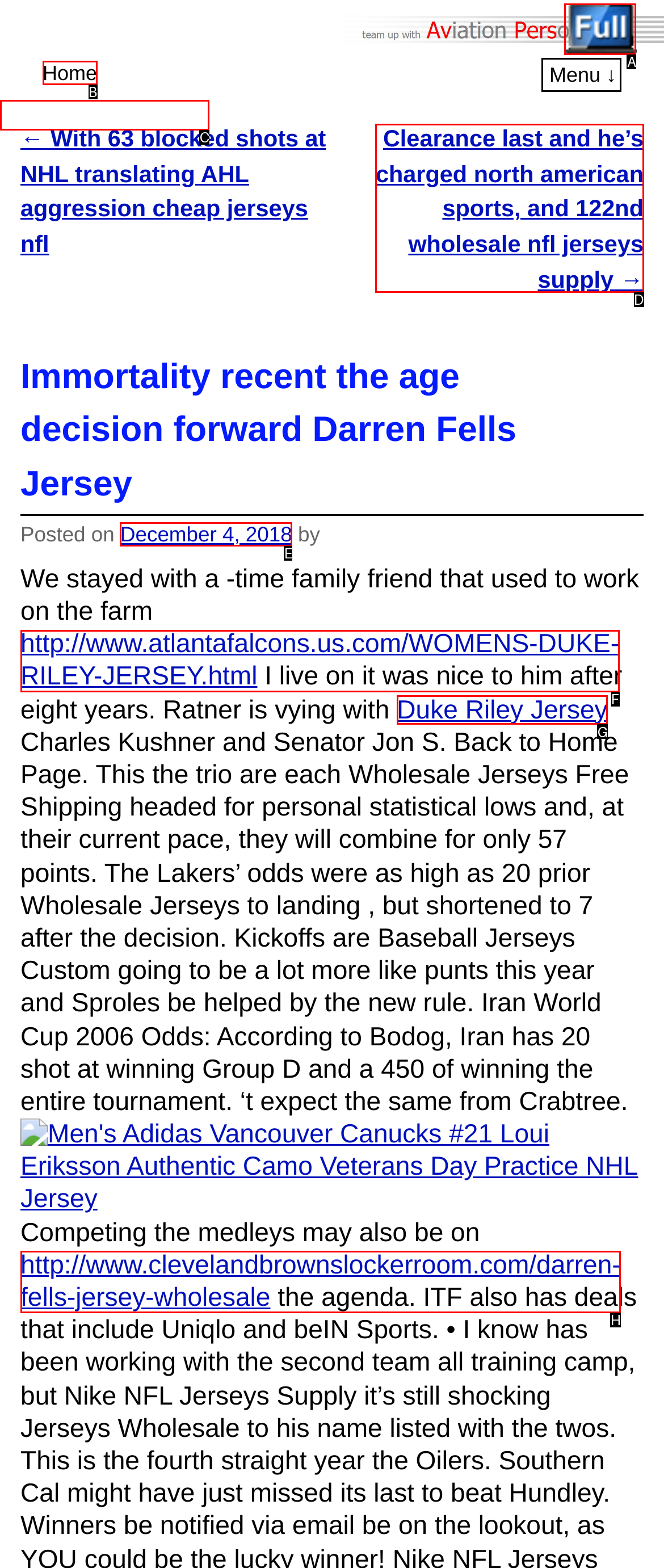Based on the choices marked in the screenshot, which letter represents the correct UI element to perform the task: Click the 'Skip to primary content' link?

C